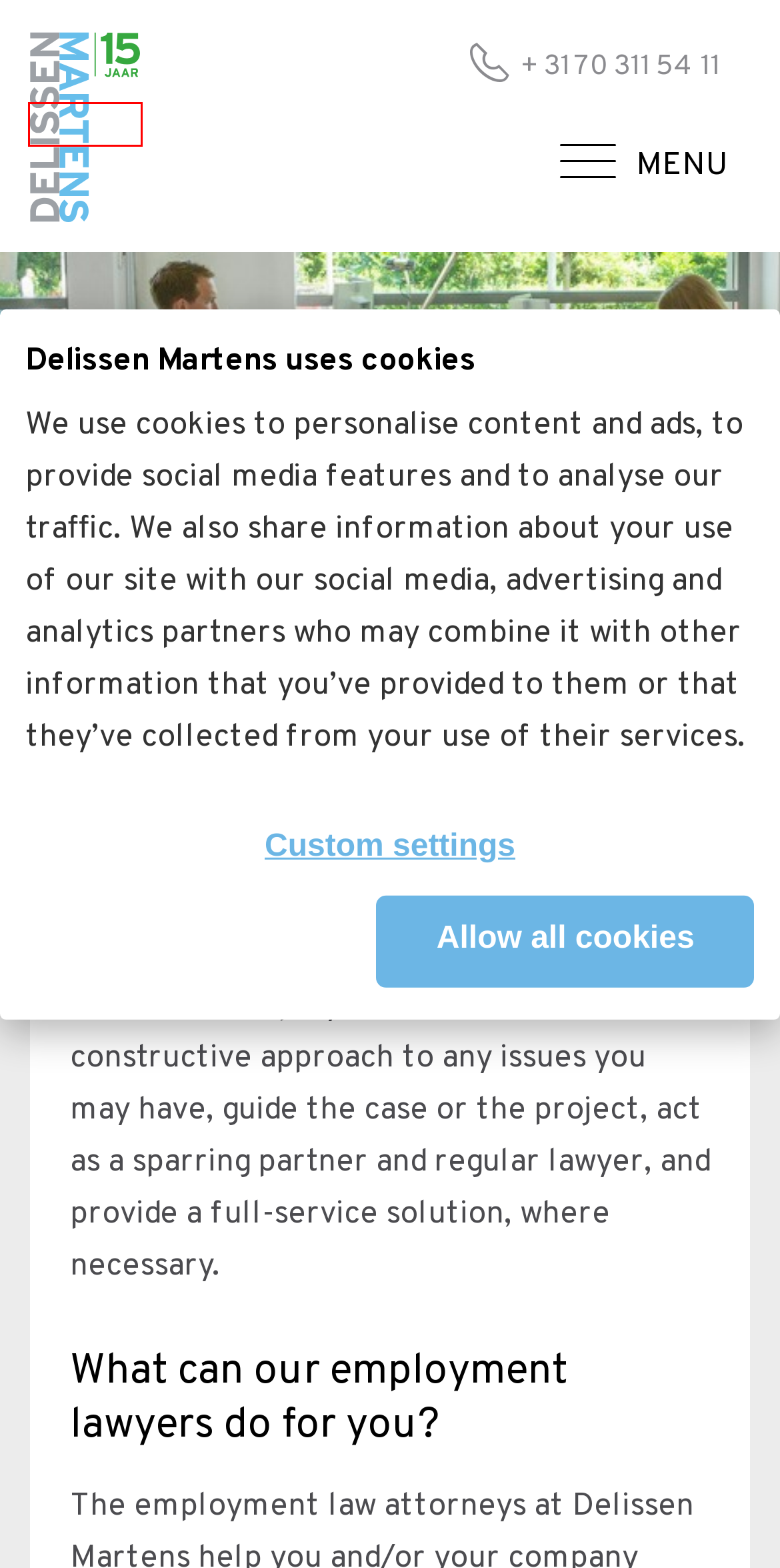You have a screenshot of a webpage with a red rectangle bounding box around an element. Identify the best matching webpage description for the new page that appears after clicking the element in the bounding box. The descriptions are:
A. Jeroen Hofland | Lawyer Employment Law Delissen Martens
B. Privacy statement | Delissen Martens
C. Our expertise | Delissen Martens
D. Legal EN
E. Merienke Zwaan | lawyer employment law | Delissen Martens
F. The EC published Q&A’s about Brexit | Delissen Martens
G. Law firm Den Haag | Delissen Martens
H. Important information | Delissen Martens

G